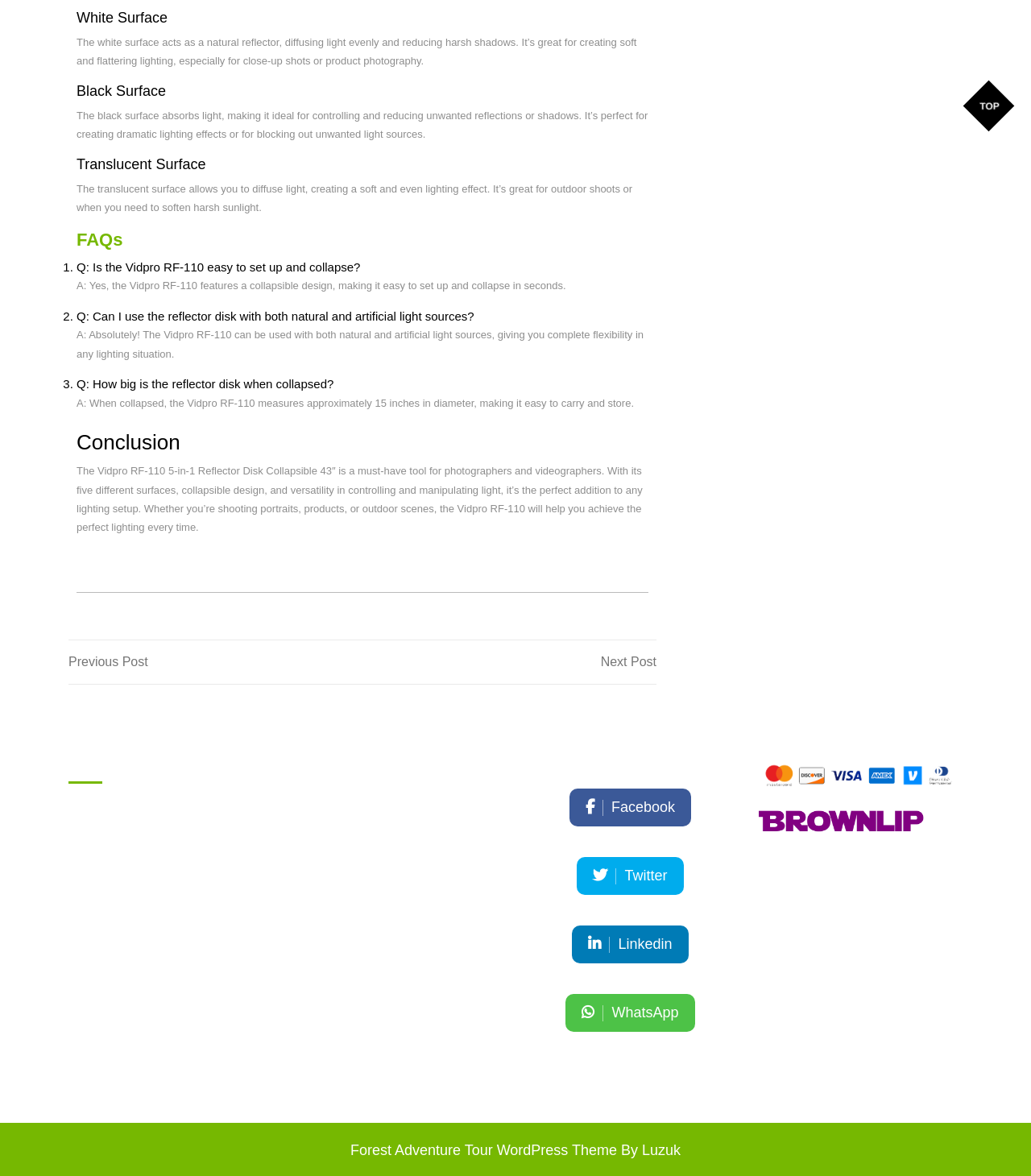What is the company's email address?
Based on the content of the image, thoroughly explain and answer the question.

The company's contact information is provided in the 'Friendly contact' section, which includes their email address, contact@brownlip.com.